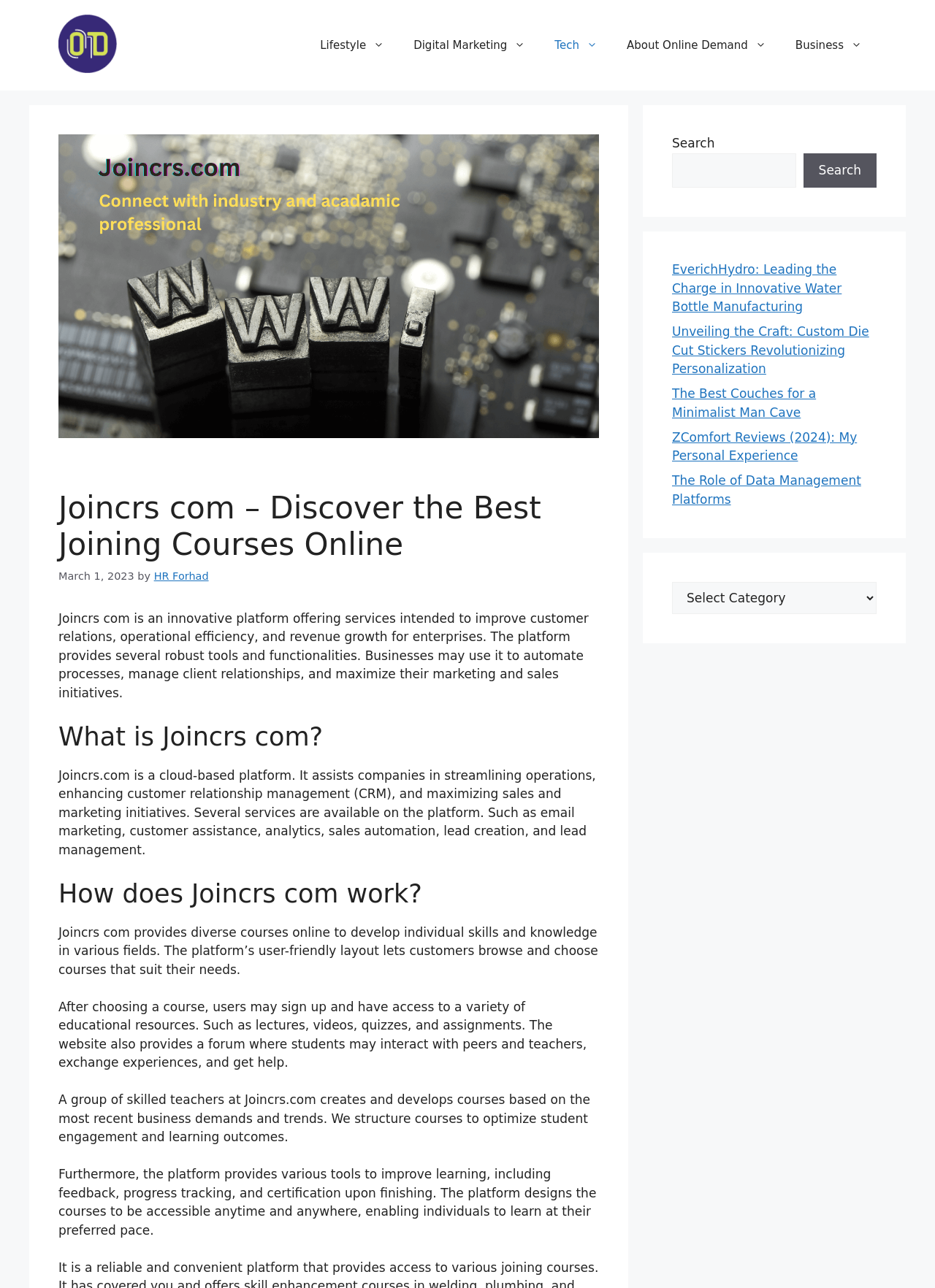Please identify the bounding box coordinates of the area that needs to be clicked to follow this instruction: "Learn more about 'What is Joincrs com?'".

[0.062, 0.56, 0.641, 0.584]